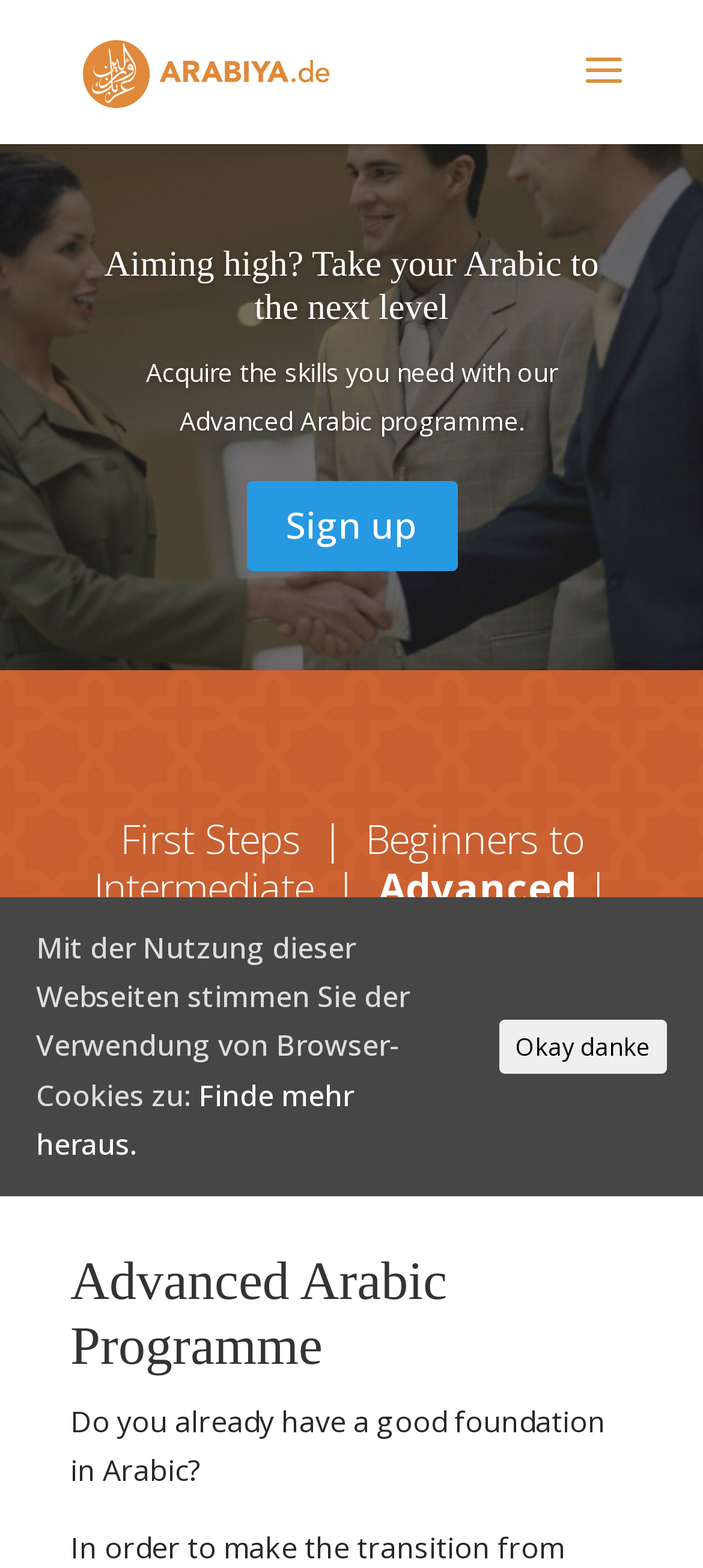Reply to the question below using a single word or brief phrase:
What is the question being asked in the StaticText element?

Do you already have a good foundation in Arabic?